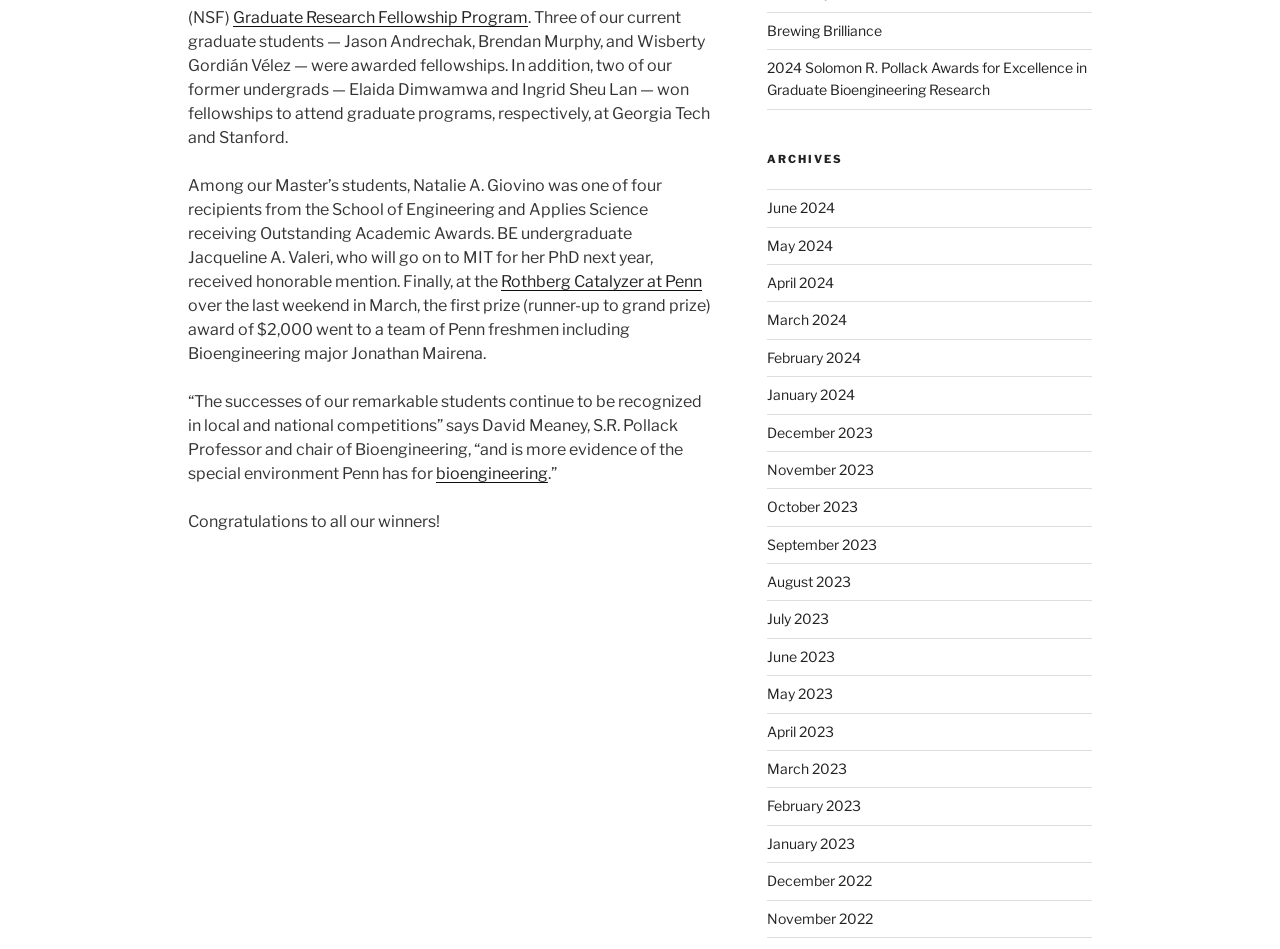Please find the bounding box coordinates (top-left x, top-left y, bottom-right x, bottom-right y) in the screenshot for the UI element described as follows: BOOK NANI

None